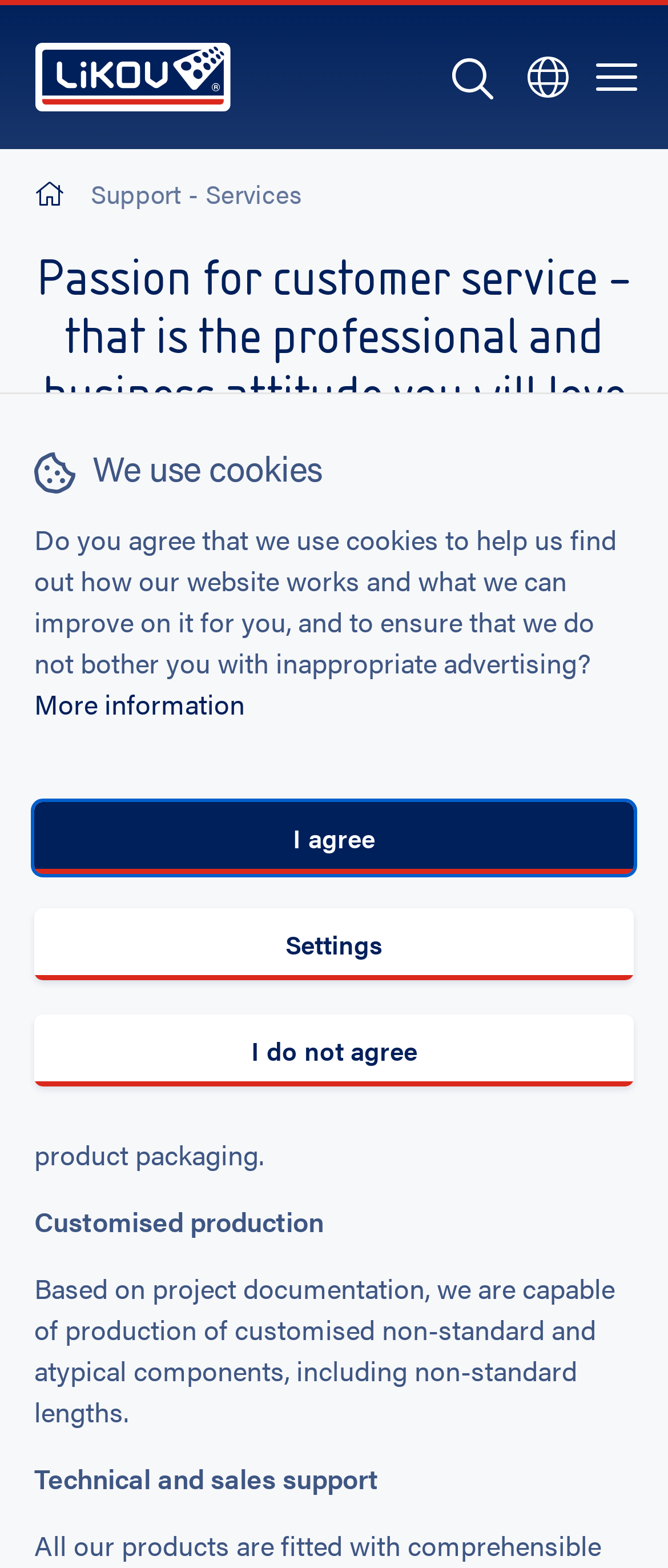Show the bounding box coordinates for the HTML element as described: "Settings".

[0.764, 0.023, 0.877, 0.075]